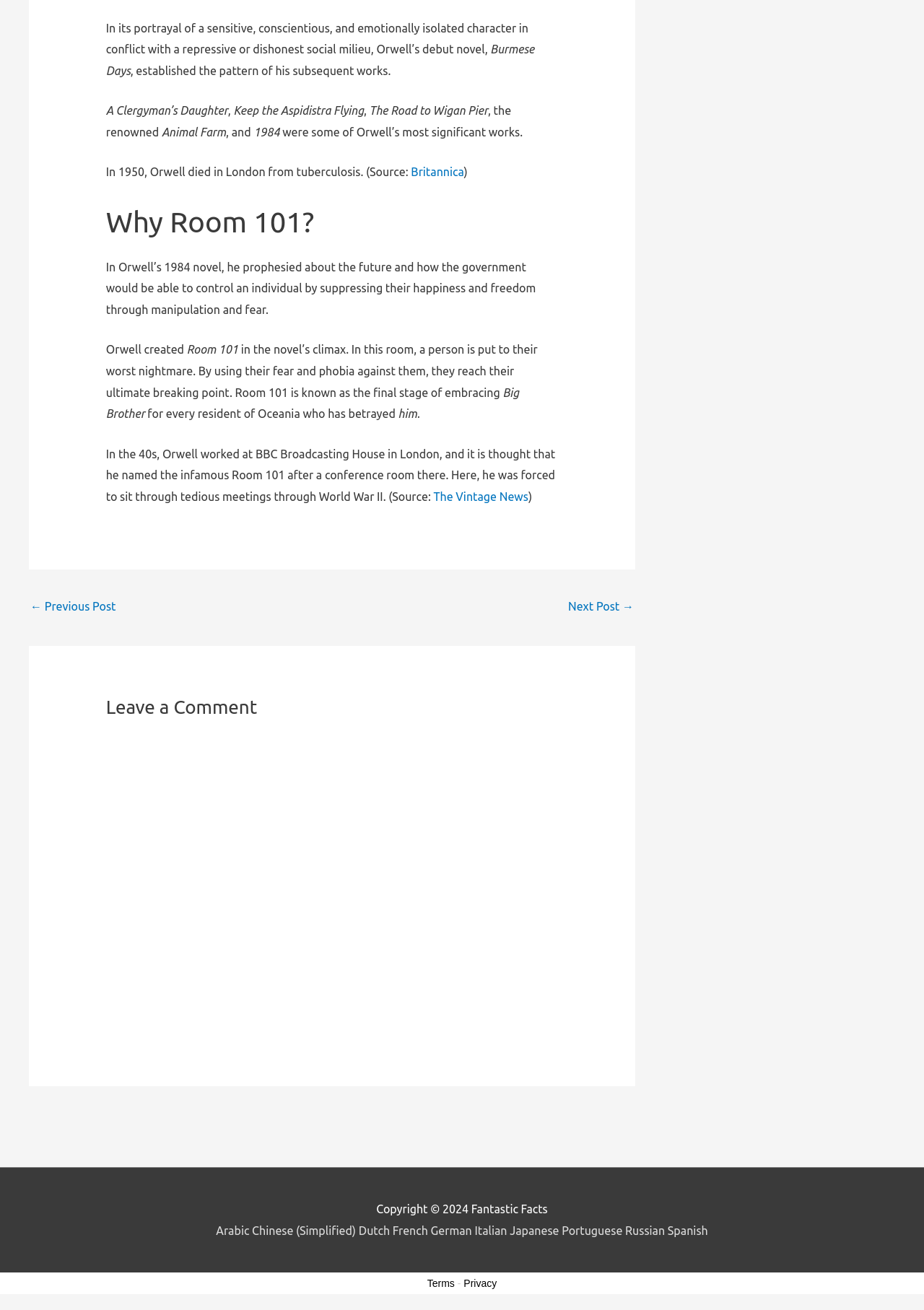Extract the bounding box of the UI element described as: "Next Post →".

[0.615, 0.454, 0.686, 0.474]